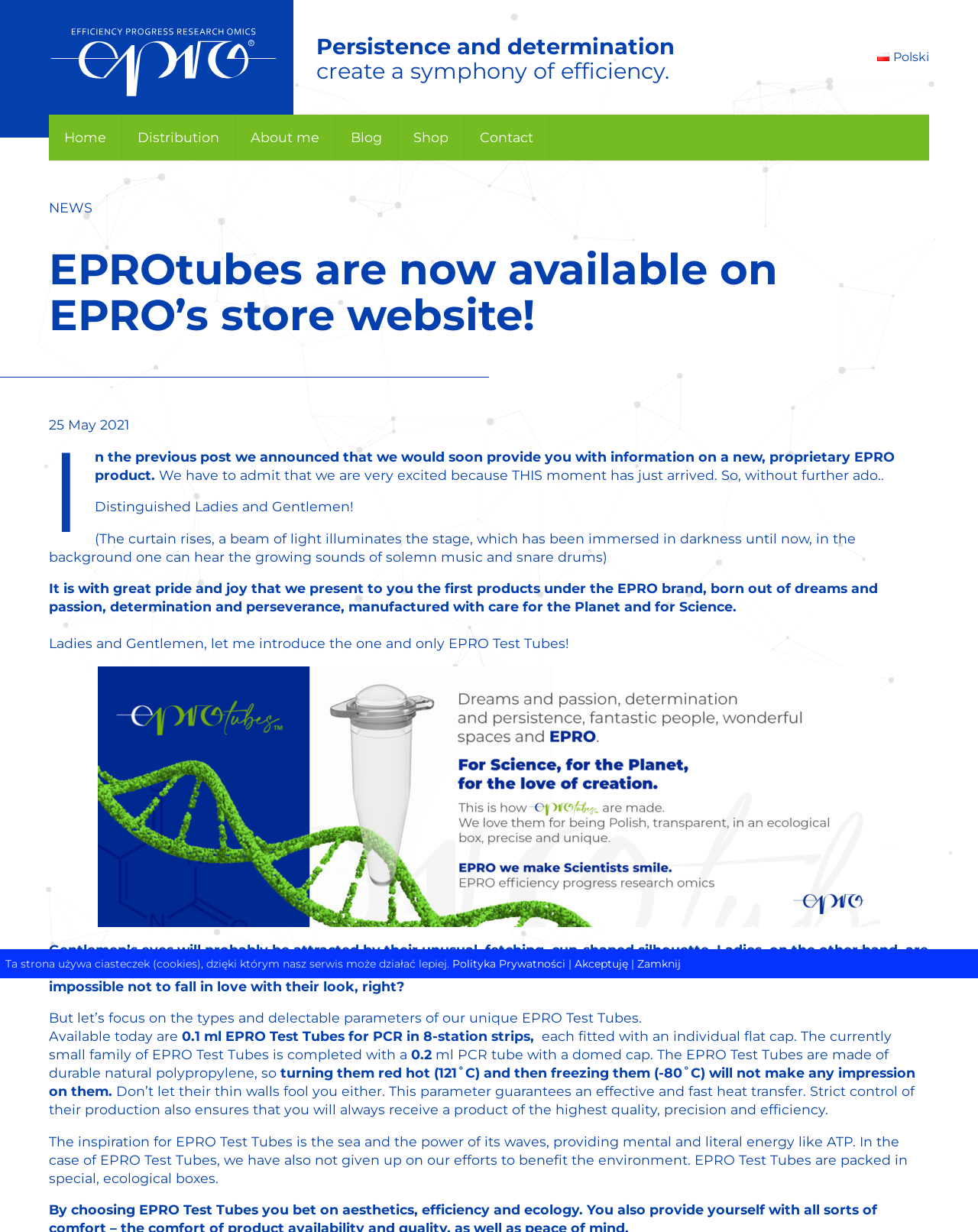Detail the various sections and features of the webpage.

This webpage is about EPRO Science, a company that has recently launched its proprietary EPRO product, specifically EPRO Test Tubes. The page is divided into several sections. At the top, there is a logo of EPROSCIENCE, an image with a link to the website, and a navigation menu with links to Home, Distribution, About me, Blog, Shop, and Contact.

Below the navigation menu, there is a heading that announces the availability of EPROtubes on the company's store website. The date of the post, May 25, 2021, is displayed next to the heading. The main content of the page is a blog post that introduces the new product with a dramatic tone, using phrases like "The curtain rises" and "Ladies and Gentlemen".

The blog post is divided into several paragraphs, each describing the features and benefits of the EPRO Test Tubes. There are two types of tubes available: 0.1 ml and 0.2 ml PCR tubes, both made of durable natural polypropylene. The tubes are designed to be efficient, precise, and eco-friendly.

In the middle of the page, there is a figure, likely an image of the EPRO Test Tubes. The image is not described, but based on the surrounding text, it is likely a product image showcasing the design and features of the tubes.

At the bottom of the page, there is a section about cookies and privacy policy, with links to learn more and accept or decline the use of cookies.